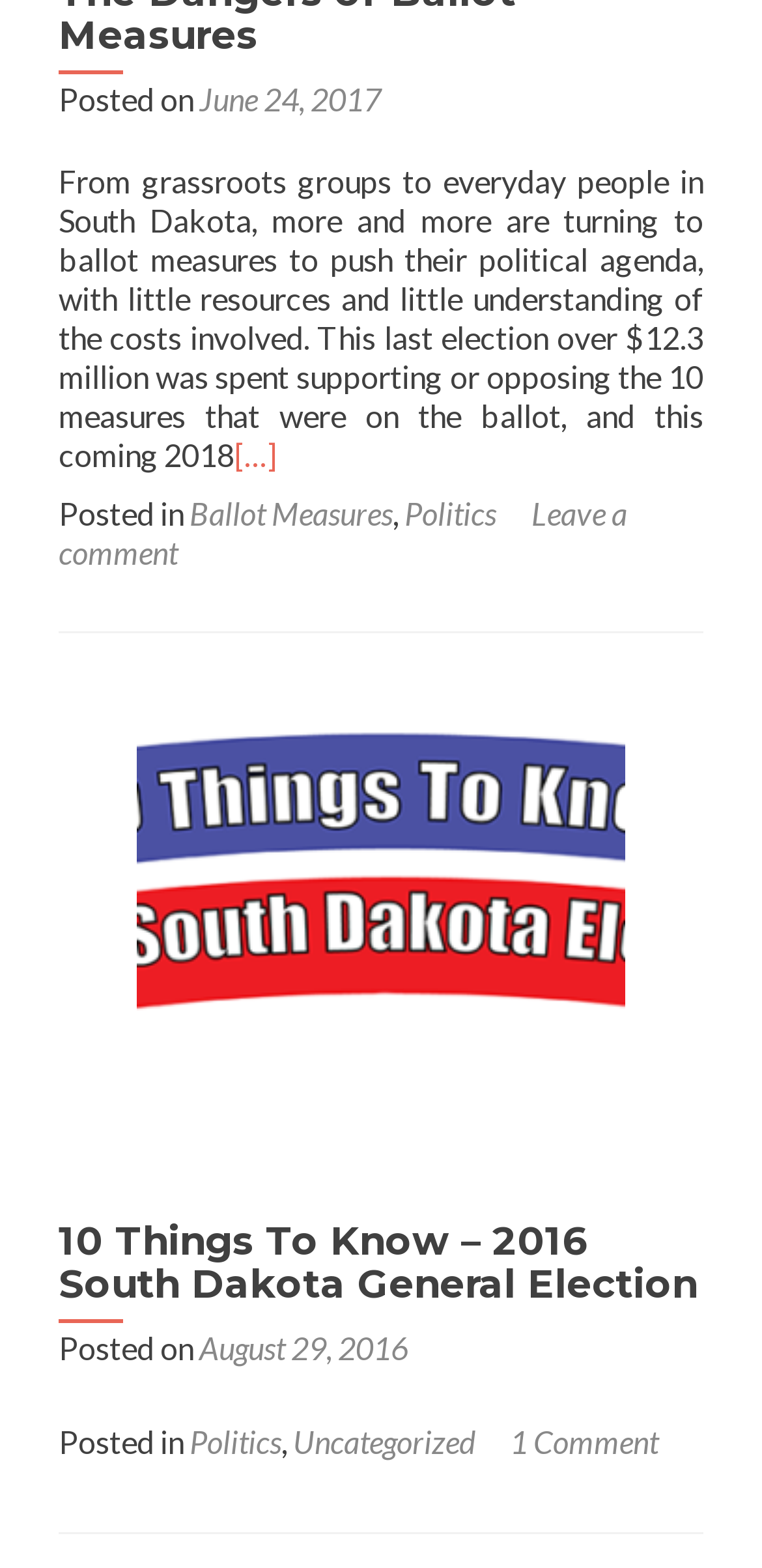Find the bounding box coordinates of the element's region that should be clicked in order to follow the given instruction: "Read the post from August 29, 2016". The coordinates should consist of four float numbers between 0 and 1, i.e., [left, top, right, bottom].

[0.262, 0.848, 0.536, 0.871]